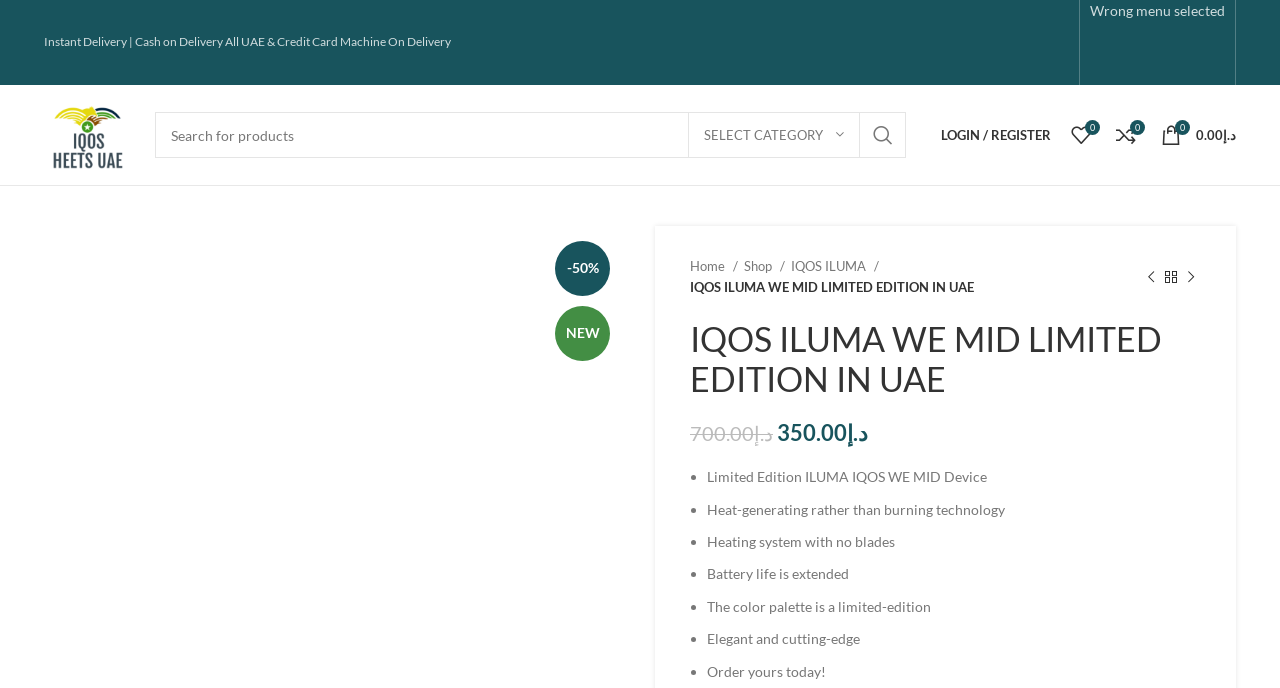Can you find the bounding box coordinates of the area I should click to execute the following instruction: "View wishlist"?

[0.829, 0.167, 0.86, 0.225]